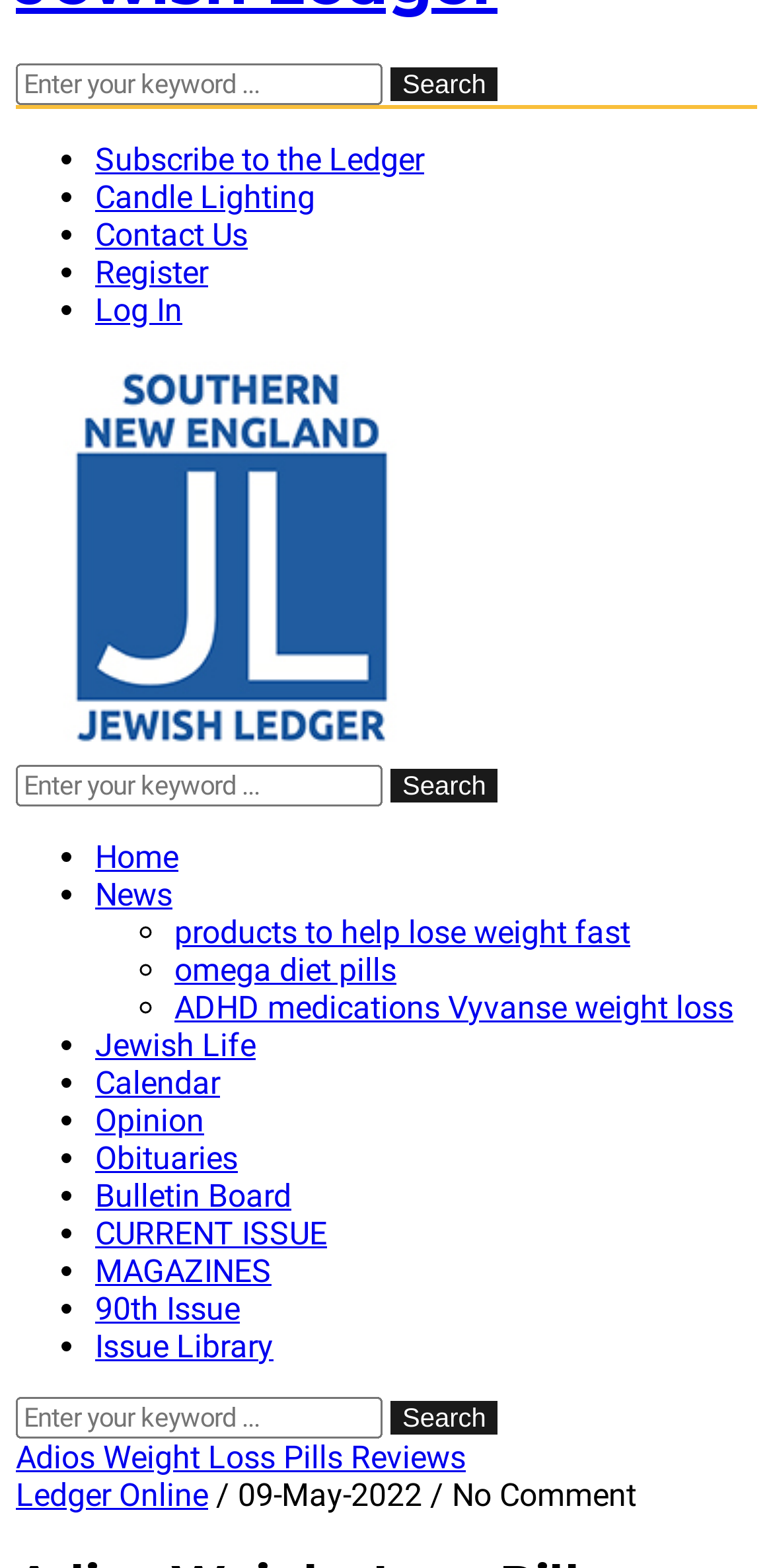Find the bounding box of the UI element described as follows: "Issue Library".

[0.123, 0.847, 0.354, 0.871]